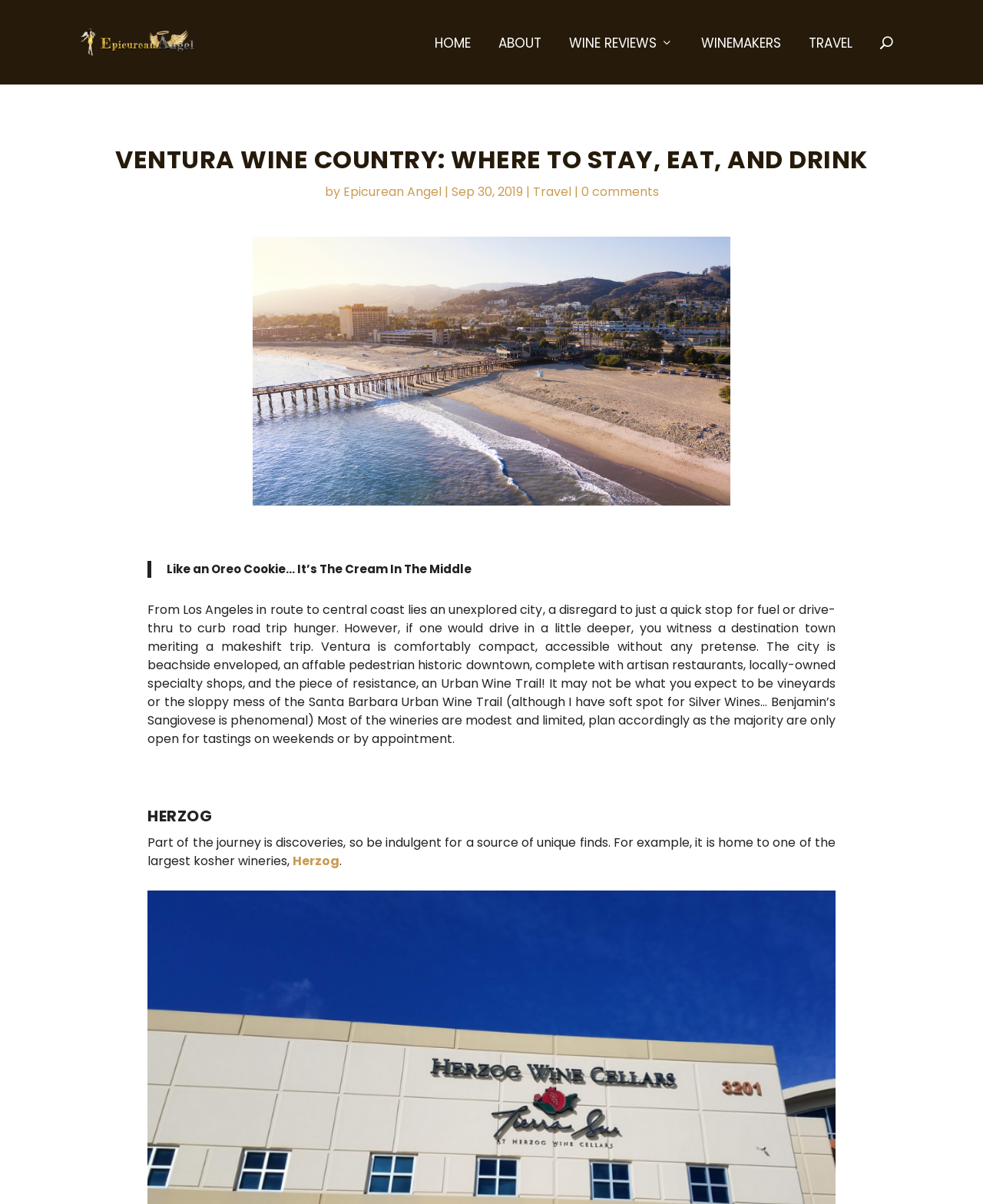Determine the bounding box coordinates of the clickable region to carry out the instruction: "Click on the 'FlowVella' link".

None